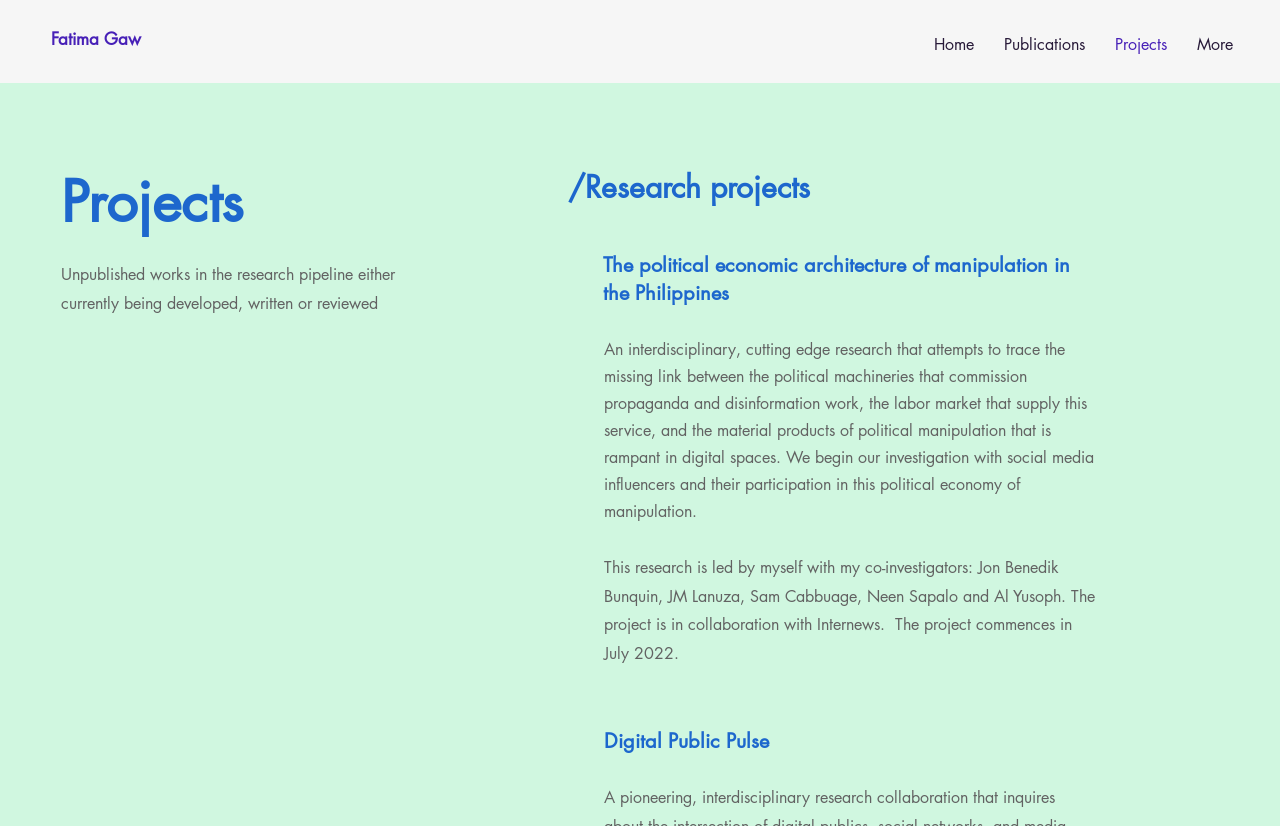Provide a brief response to the question below using a single word or phrase: 
What is the current status of the research projects?

Unpublished